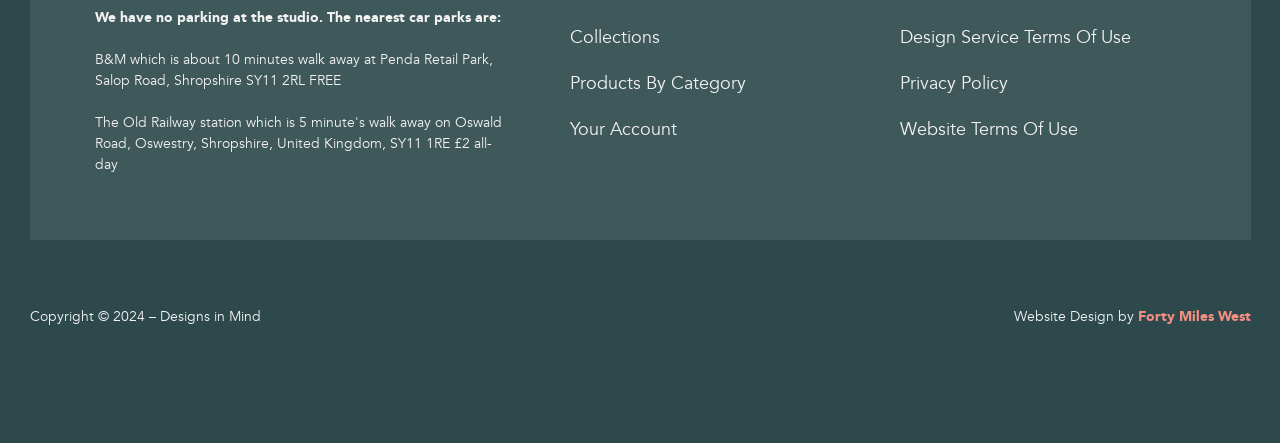Using the given description, provide the bounding box coordinates formatted as (top-left x, top-left y, bottom-right x, bottom-right y), with all values being floating point numbers between 0 and 1. Description: Website Terms of Use

[0.703, 0.269, 0.842, 0.317]